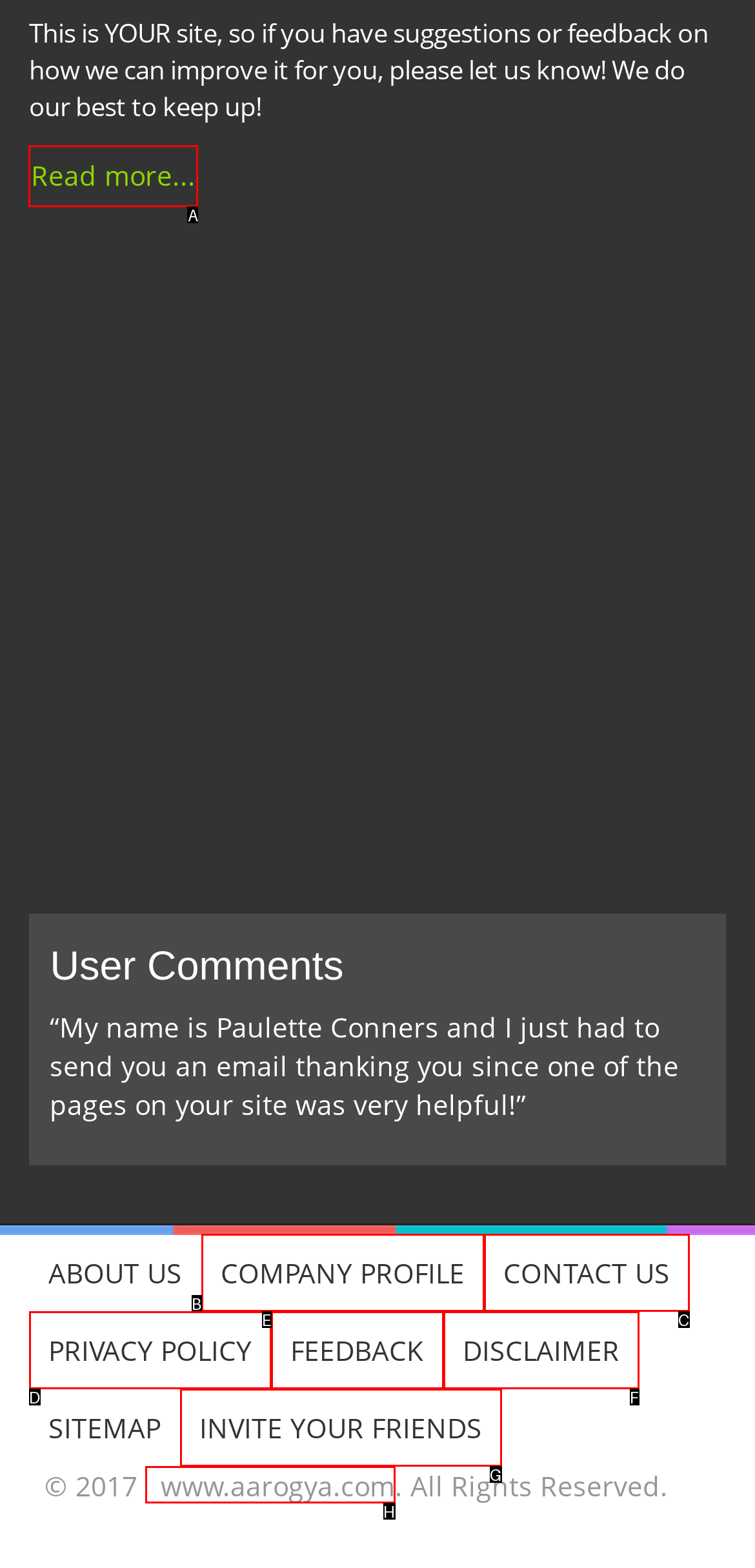Figure out which option to click to perform the following task: Read more about the website
Provide the letter of the correct option in your response.

A